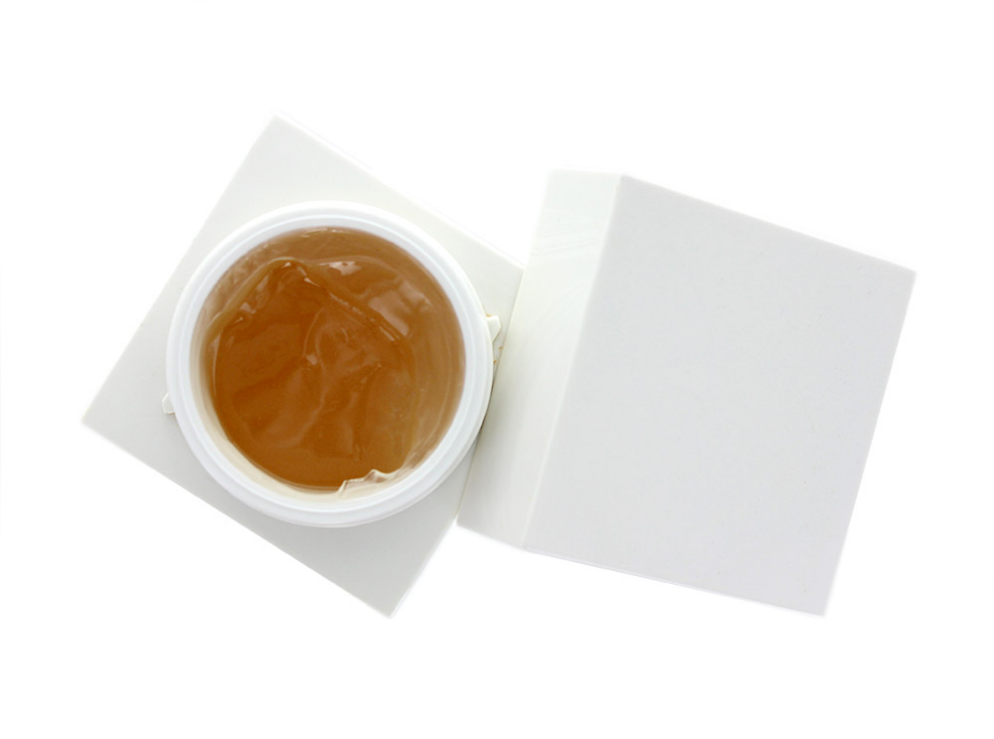Explain the content of the image in detail.

The image showcases the NARSskin Restorative Night Treatment, presented in a sleek, minimalist white jar with a lid slightly ajar. The treatment itself is a gel-to-oil formula, highlighted by its rich amber color, suggesting a nourishing and hydrating texture. This product is designed to replenish dull, dry skin overnight, promising a smoother, revitalized complexion by morning. The elegant packaging reflects the high-quality nature of the formulation, which includes beneficial ingredients such as almond, plum, and rice bran oils, aimed at reinforcing the skin's natural lipid barrier. This luxurious treatment is ideal for those looking to enhance their skincare routine while indulging in a soothing nighttime ritual.